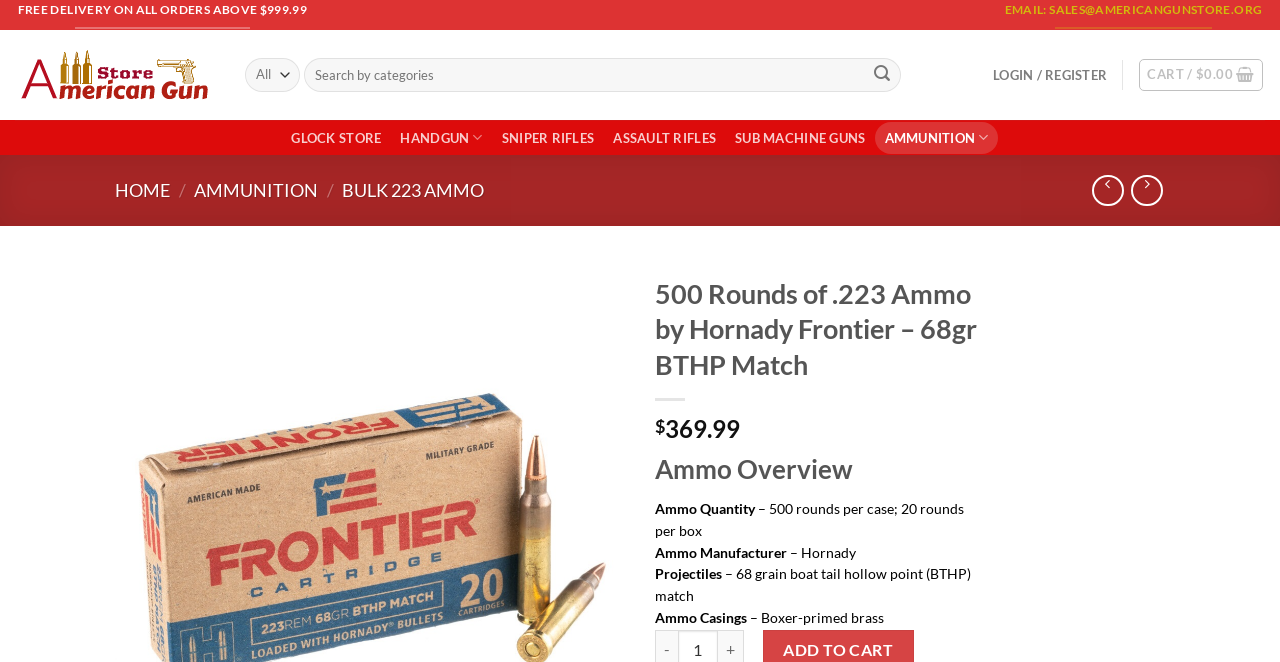Please determine the bounding box coordinates of the clickable area required to carry out the following instruction: "Add to wishlist". The coordinates must be four float numbers between 0 and 1, represented as [left, top, right, bottom].

[0.439, 0.491, 0.477, 0.548]